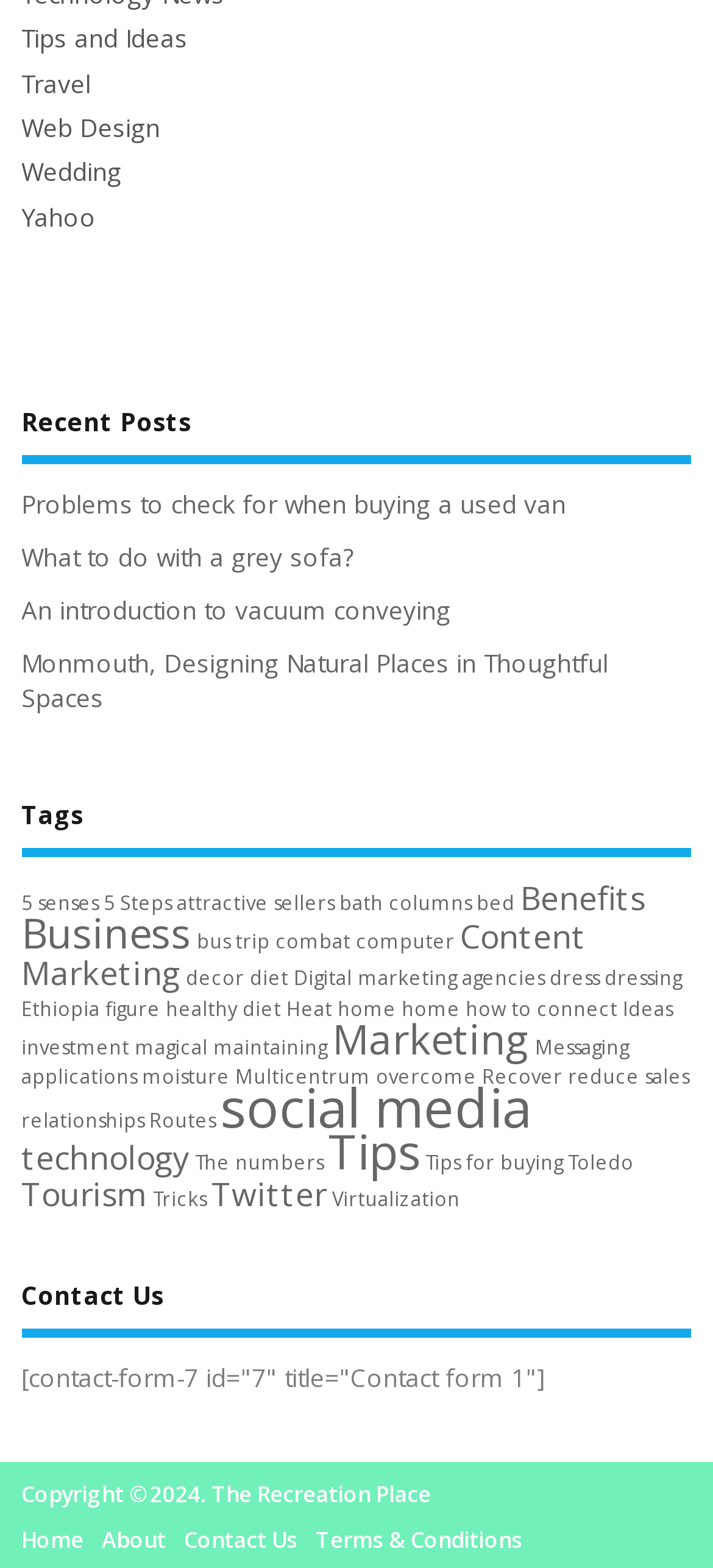Please specify the bounding box coordinates of the clickable region to carry out the following instruction: "View 'Recent Posts'". The coordinates should be four float numbers between 0 and 1, in the format [left, top, right, bottom].

[0.03, 0.259, 0.97, 0.296]